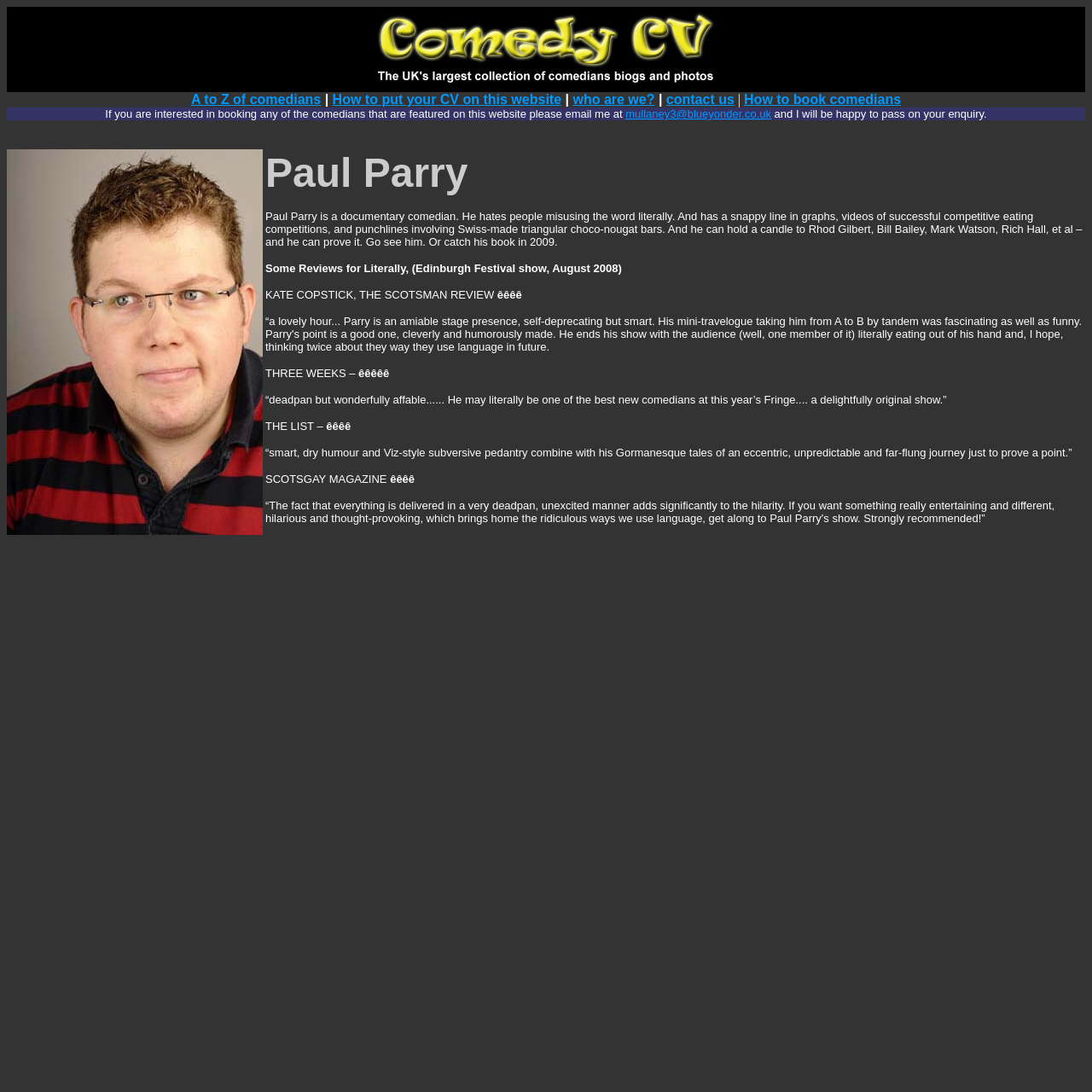Please give a succinct answer using a single word or phrase:
What is the rating of Paul Parry's show according to The Scotsman?

4 stars